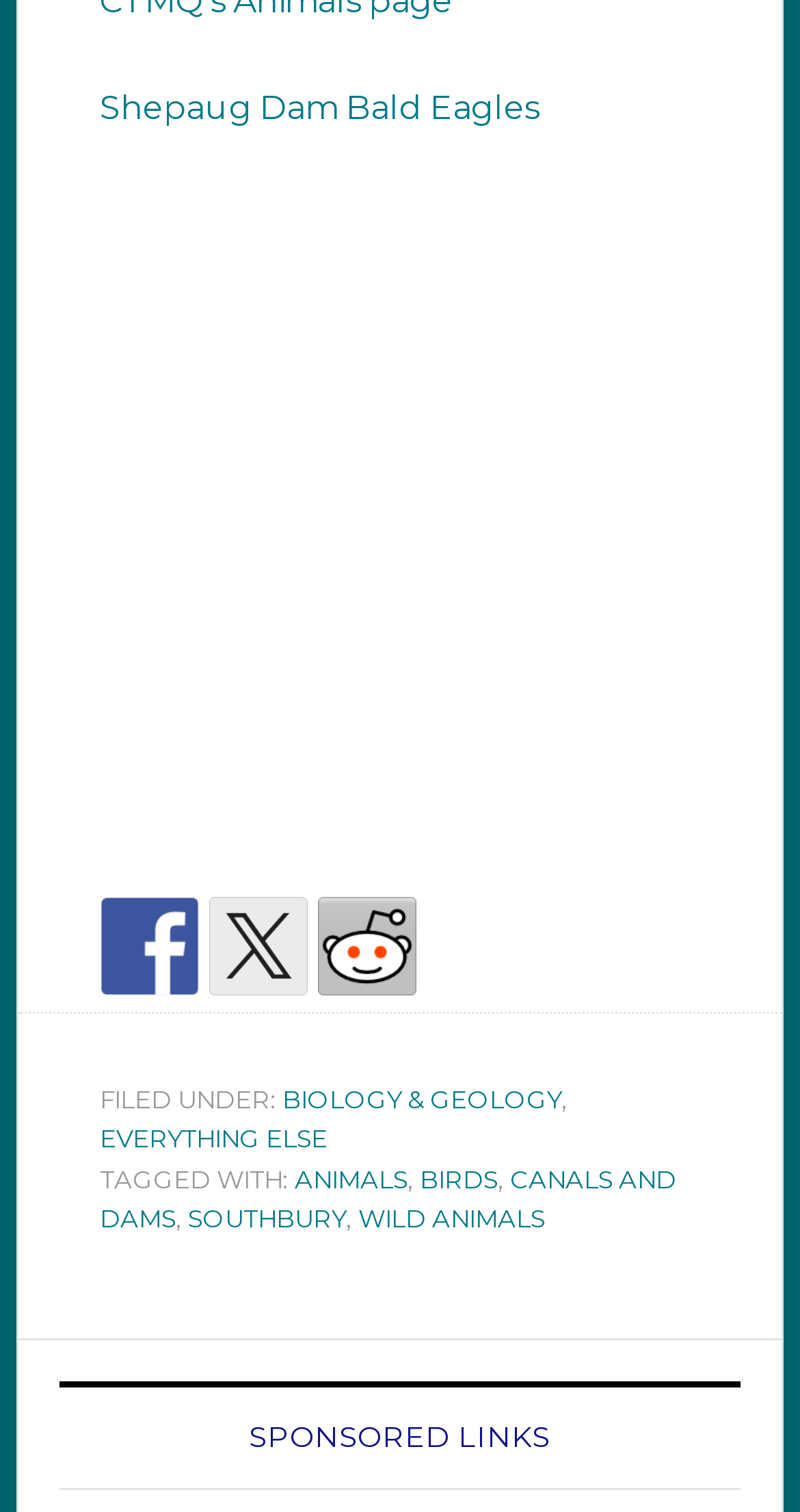Locate the bounding box coordinates of the region to be clicked to comply with the following instruction: "go to Facebook". The coordinates must be four float numbers between 0 and 1, in the form [left, top, right, bottom].

[0.125, 0.593, 0.248, 0.658]